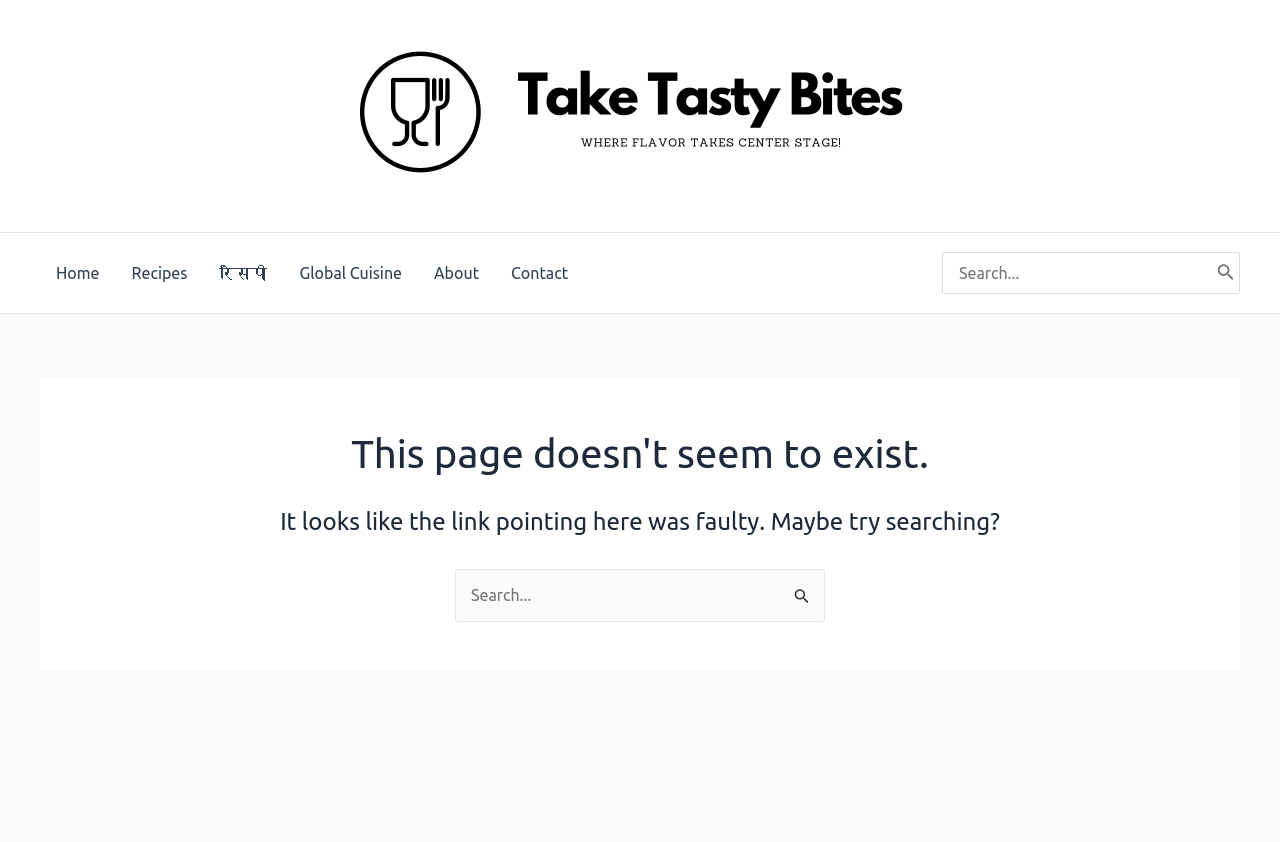Please find the bounding box coordinates of the element that must be clicked to perform the given instruction: "Click the Search button". The coordinates should be four float numbers from 0 to 1, i.e., [left, top, right, bottom].

[0.947, 0.3, 0.968, 0.348]